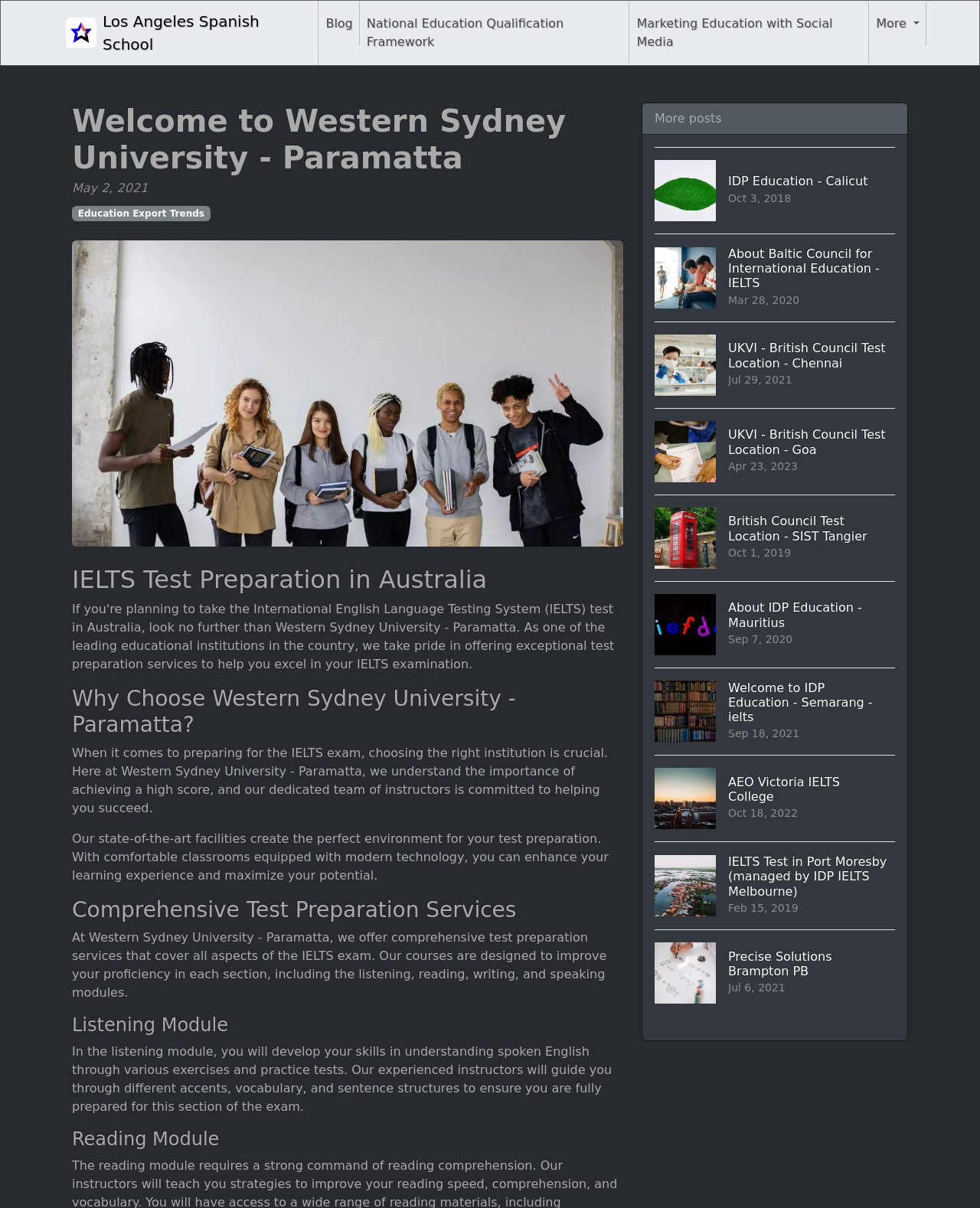What is the name of the module that involves understanding spoken English?
Please give a well-detailed answer to the question.

The name of the module that involves understanding spoken English can be found in the heading 'Listening Module' which is located in the section that describes the comprehensive test preparation services offered by Western Sydney University - Paramatta.